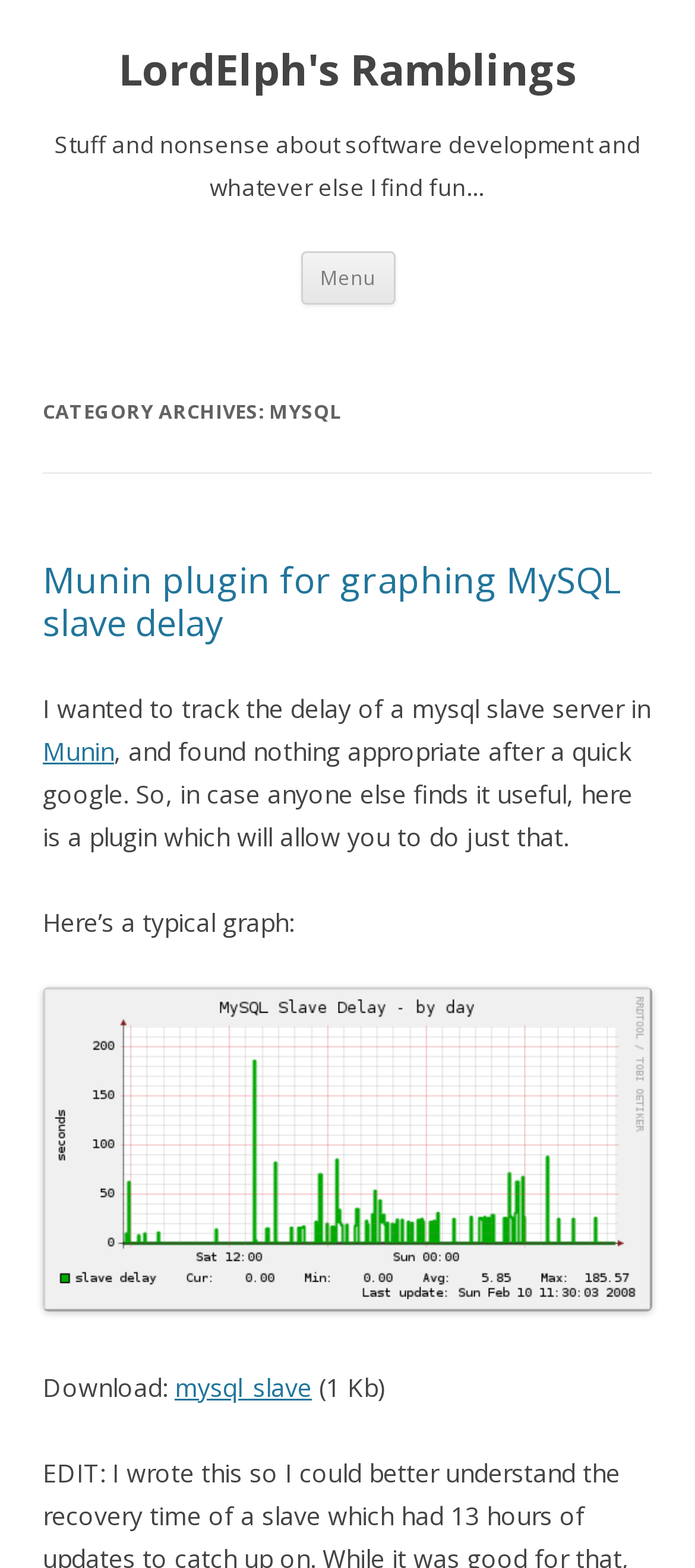Give a one-word or short phrase answer to this question: 
What is the category of the archives?

MYSQL